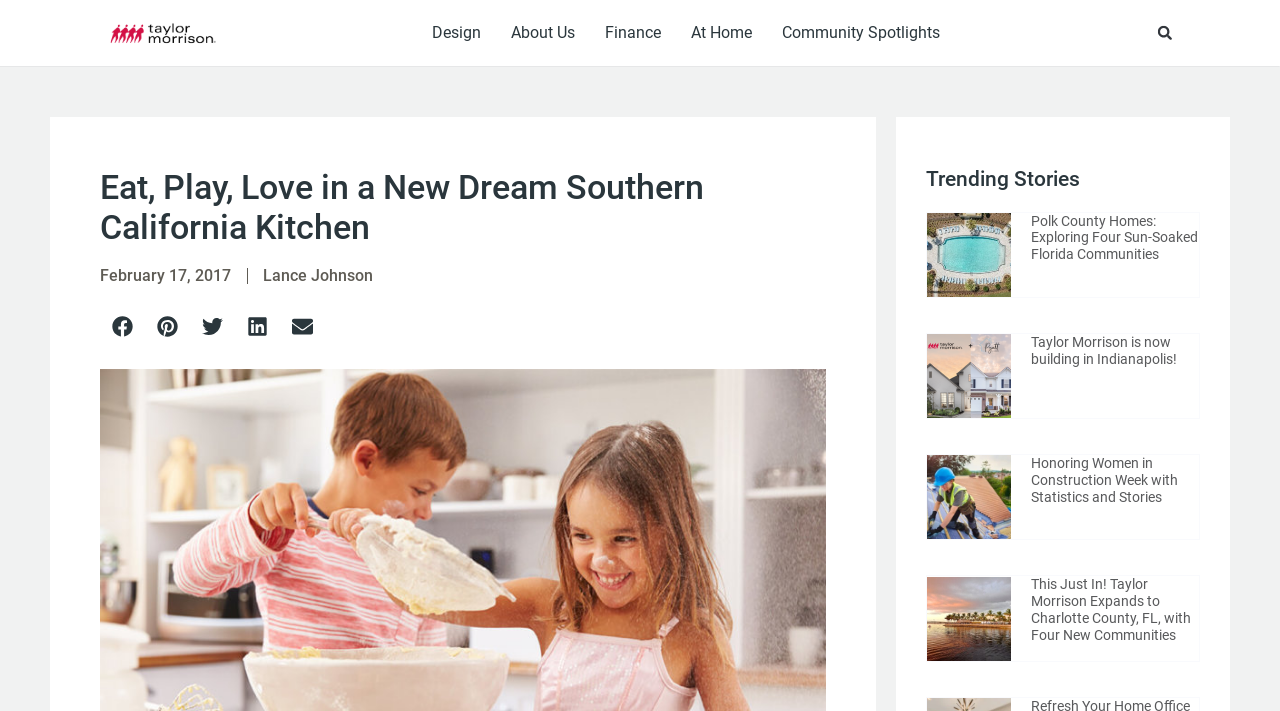Generate an in-depth caption that captures all aspects of the webpage.

The webpage is about Southern California kitchens by Taylor Morrison, with a focus on creating a dream culinary space. At the top, there is a navigation menu with links to "Design", "About Us", "Finance", "At Home", and "Community Spotlights". On the right side of the navigation menu, there is a search bar with a "Search" button.

Below the navigation menu, there is a large heading that reads "Eat, Play, Love in a New Dream Southern California Kitchen". Underneath this heading, there is a link to a date, "February 17, 2017", and another link to an author, "Lance Johnson". To the right of these links, there are social media sharing buttons for Facebook, Pinterest, Twitter, LinkedIn, and email, each accompanied by a small icon.

On the right side of the page, there is a section titled "Trending Stories". This section contains four articles, each with a heading, a link, and an image. The articles are about Polk County homes, Taylor Morrison building in Indianapolis, Women in Construction Week, and Taylor Morrison expanding to Charlotte County, FL. Each article has a brief summary and a link to read more.

Overall, the webpage has a clean and organized layout, with a focus on showcasing Taylor Morrison's Southern California kitchens and providing easy access to related articles and information.